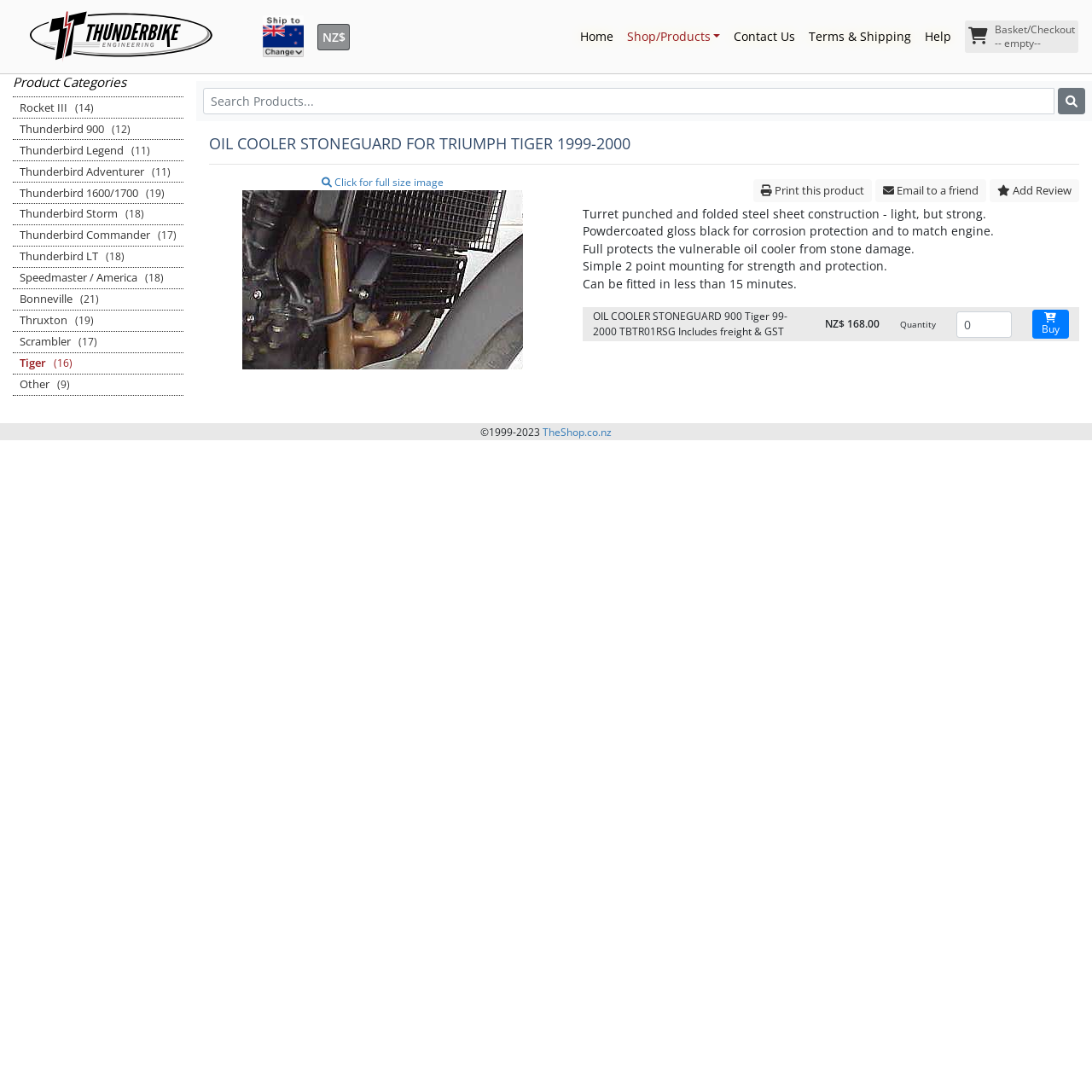Could you specify the bounding box coordinates for the clickable section to complete the following instruction: "Visit the home page"?

None